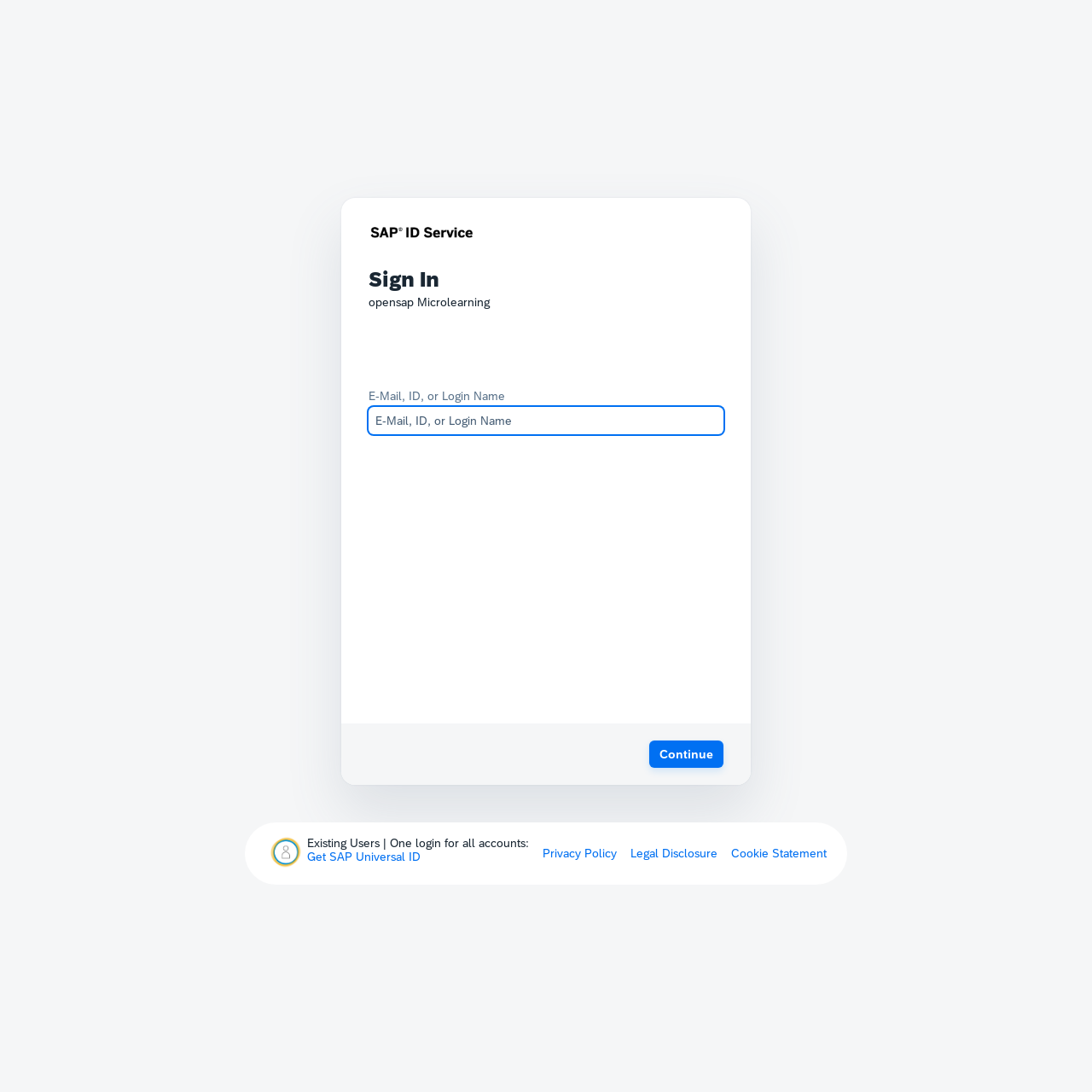Given the element description: "Continue", predict the bounding box coordinates of the UI element it refers to, using four float numbers between 0 and 1, i.e., [left, top, right, bottom].

[0.595, 0.678, 0.662, 0.703]